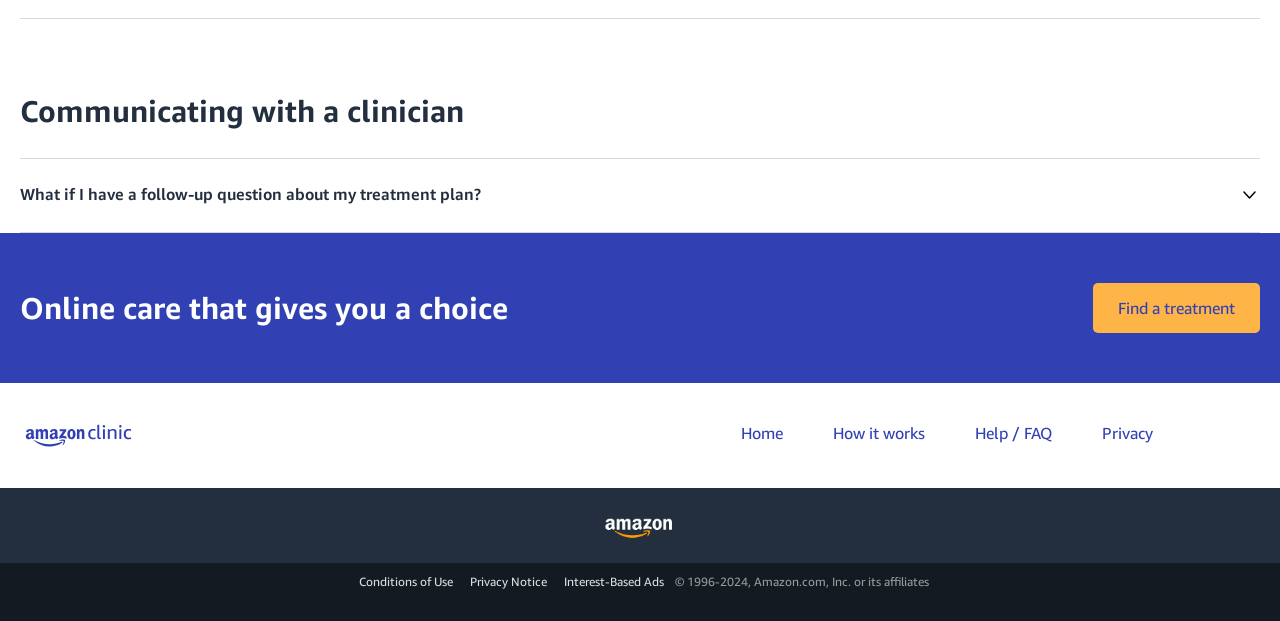Determine the bounding box coordinates for the clickable element required to fulfill the instruction: "Start a visit". Provide the coordinates as four float numbers between 0 and 1, i.e., [left, top, right, bottom].

[0.854, 0.455, 0.984, 0.535]